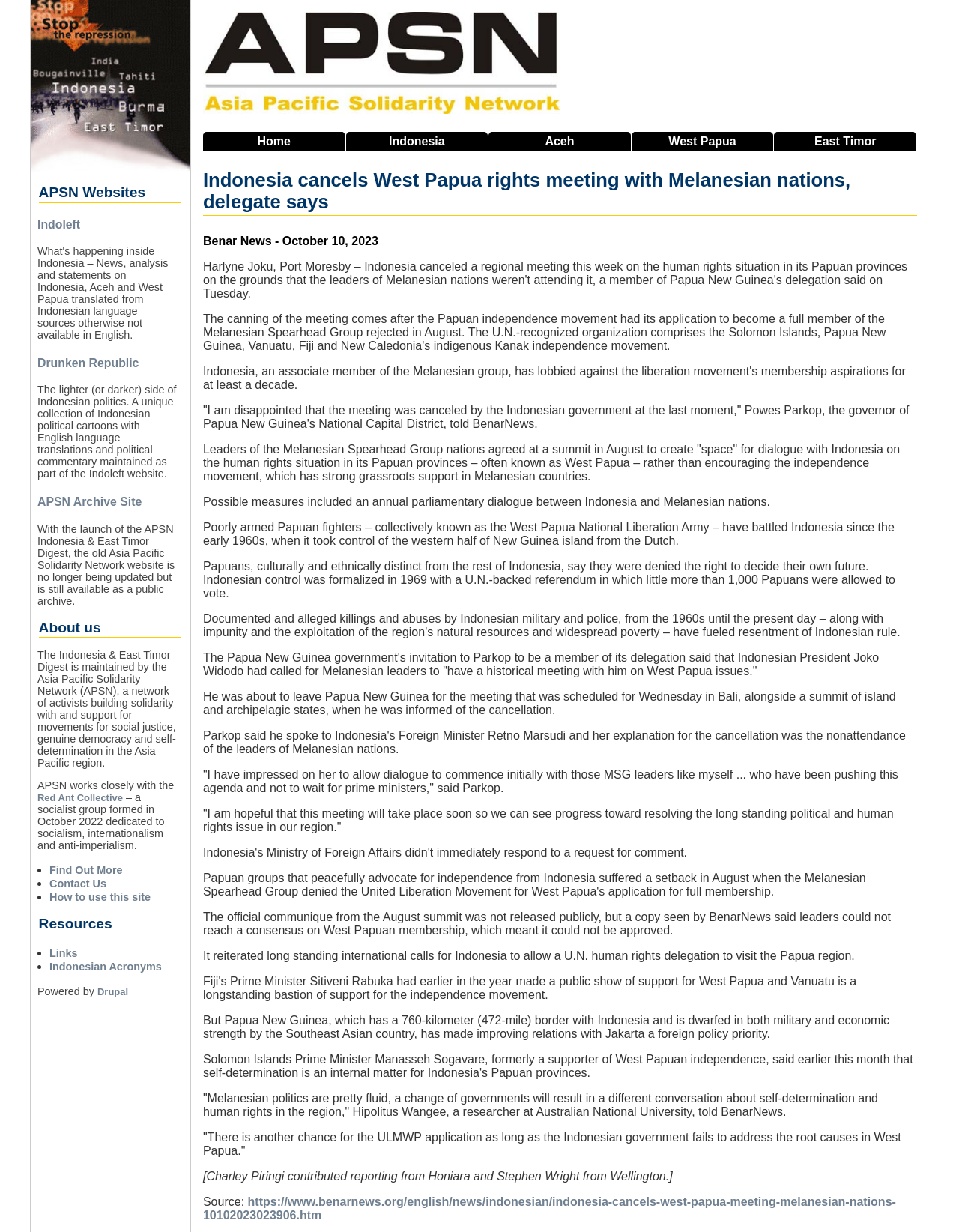Please examine the image and provide a detailed answer to the question: What is the name of the website that is maintained by the Asia Pacific Solidarity Network?

I found the answer by reading the StaticText element on the webpage, which says 'The Indonesia & East Timor Digest is maintained by the Asia Pacific Solidarity Network (APSN)'.